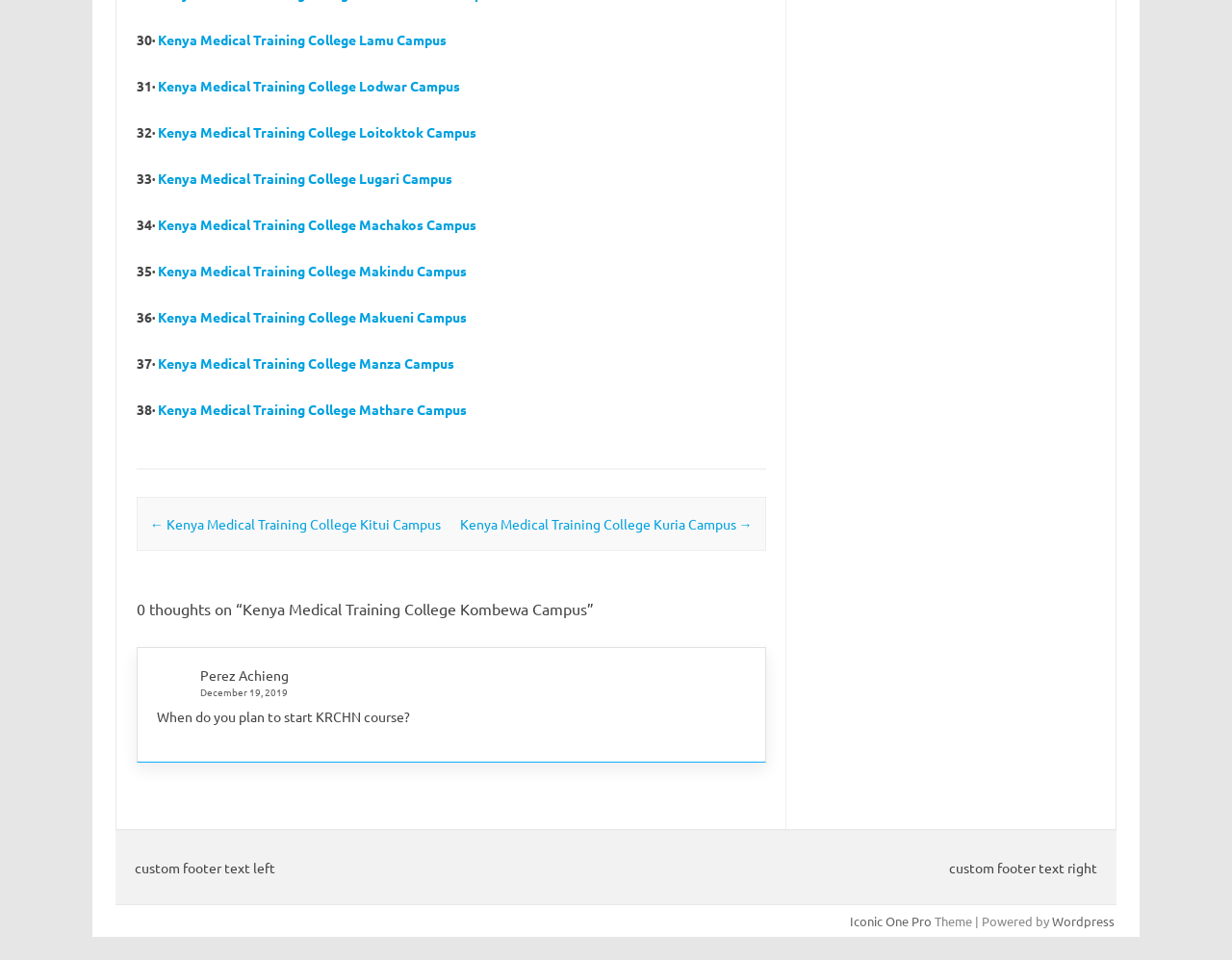Please determine the bounding box coordinates of the area that needs to be clicked to complete this task: 'Click on Perez Achieng'. The coordinates must be four float numbers between 0 and 1, formatted as [left, top, right, bottom].

[0.162, 0.694, 0.234, 0.712]